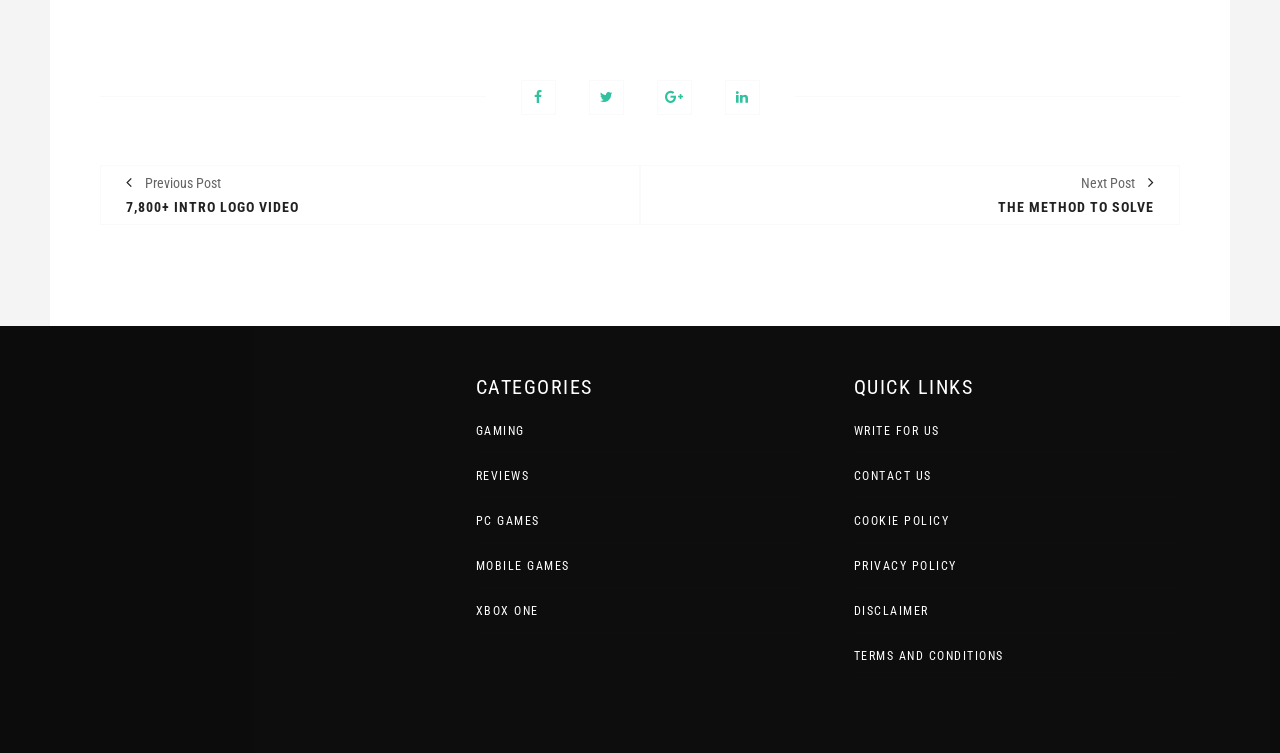What is the purpose of the 'COOKIE POLICY' link?
Using the image as a reference, give an elaborate response to the question.

The 'COOKIE POLICY' link is listed under the 'QUICK LINKS' section, suggesting that it provides information about the webpage's cookie policy. Users can click on this link to learn more about how the webpage uses cookies.